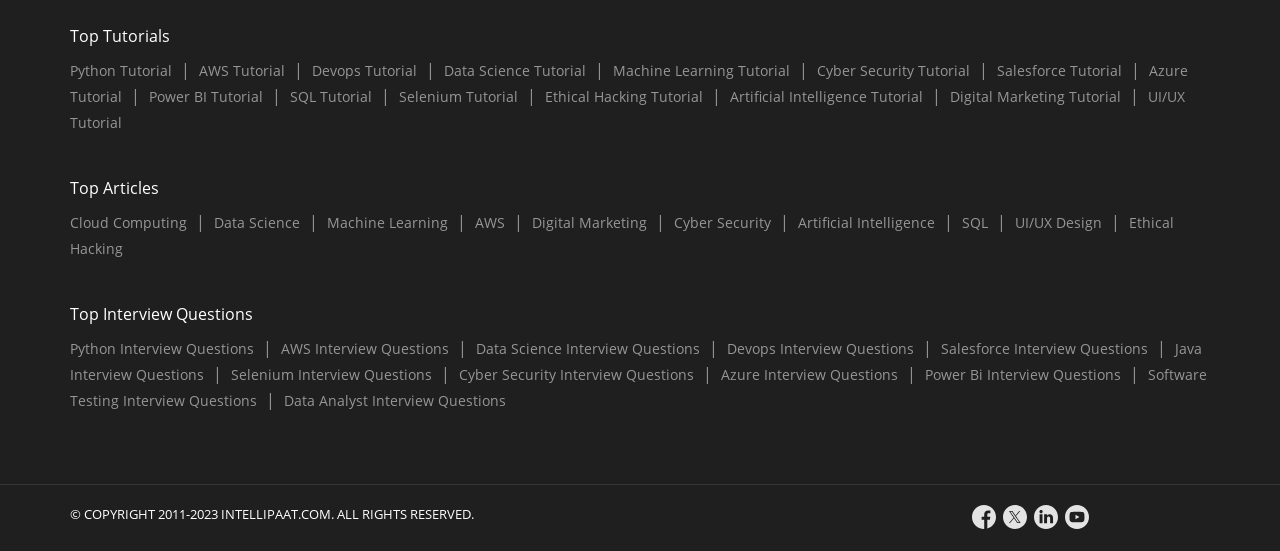What is the first tutorial listed under 'Top Tutorials'?
Answer the question with a single word or phrase by looking at the picture.

Python Tutorial